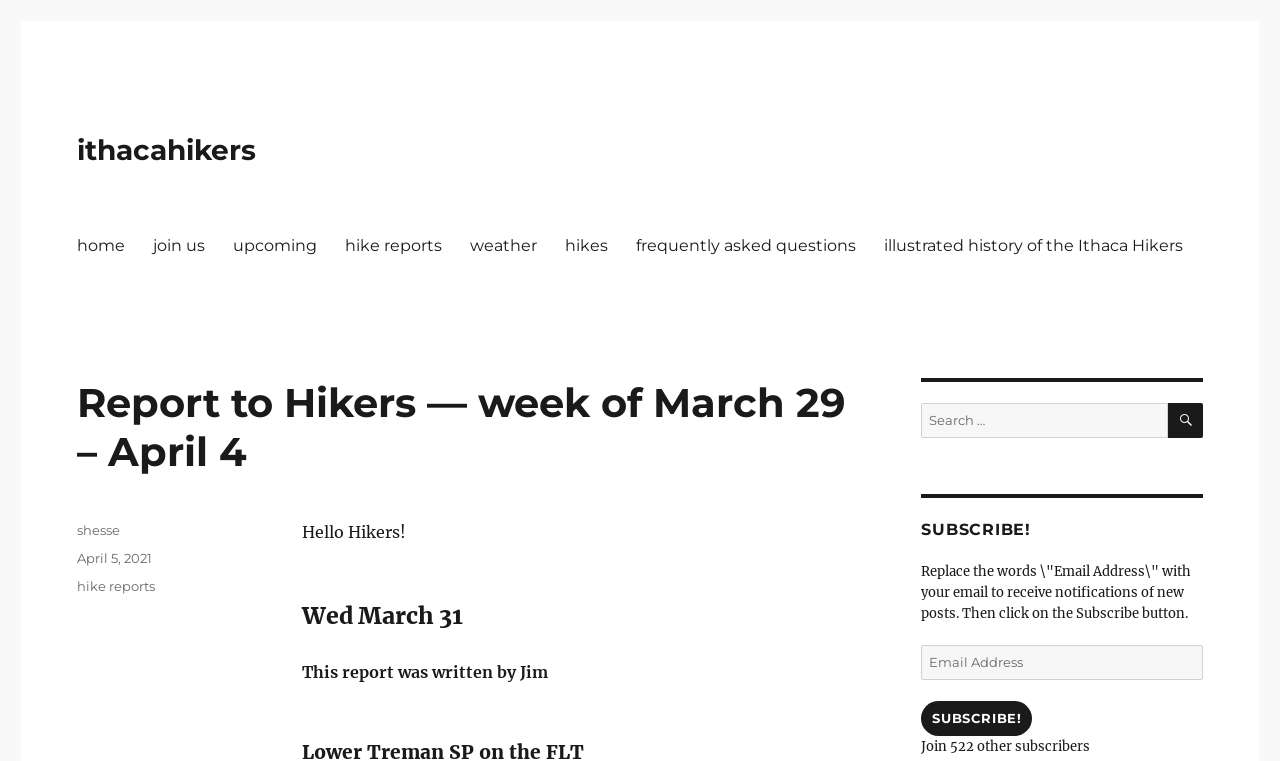Given the element description hike reports, identify the bounding box coordinates for the UI element on the webpage screenshot. The format should be (top-left x, top-left y, bottom-right x, bottom-right y), with values between 0 and 1.

[0.06, 0.76, 0.121, 0.781]